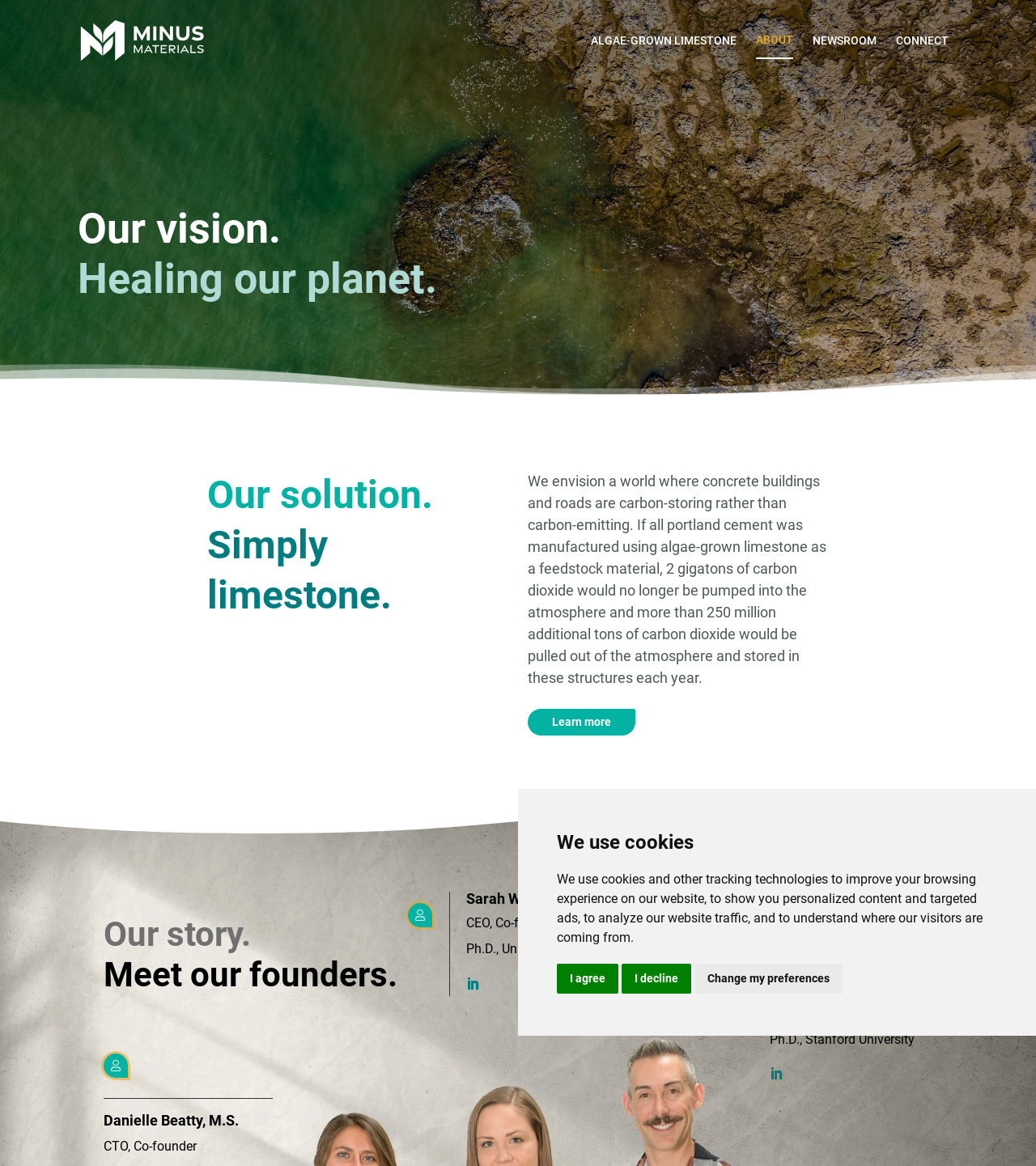Elaborate on the webpage's design and content in a detailed caption.

The webpage is about Minus Materials, with a focus on their vision, solution, and story. At the top, there is a dialog box with a message about using cookies and tracking technologies, accompanied by three buttons: "I agree", "I decline", and "Change my preferences". 

Below the dialog box, there are four links at the top of the page: "", "ALGAE-GROWN LIMESTONE", "ABOUT", "NEWSROOM", and "CONNECT", which are likely navigation links.

The main content of the page is divided into three sections. The first section has a heading "Our vision. Healing our planet." and a paragraph of text describing a world where concrete buildings and roads are carbon-storing rather than carbon-emitting. There is also a "Learn more" link below the text.

The second section has a heading "Our solution. Simply limestone." and a brief description of the solution.

The third section has a heading "Our story. Meet our founders." and features three founders: Danielle Beatty, M.S., Sarah Williams, Ph.D., and Wil V. Srubar III, Ph.D. Each founder has a heading with their name, a brief description of their role, and some additional information such as their education background. There are also some icons and links scattered throughout this section.